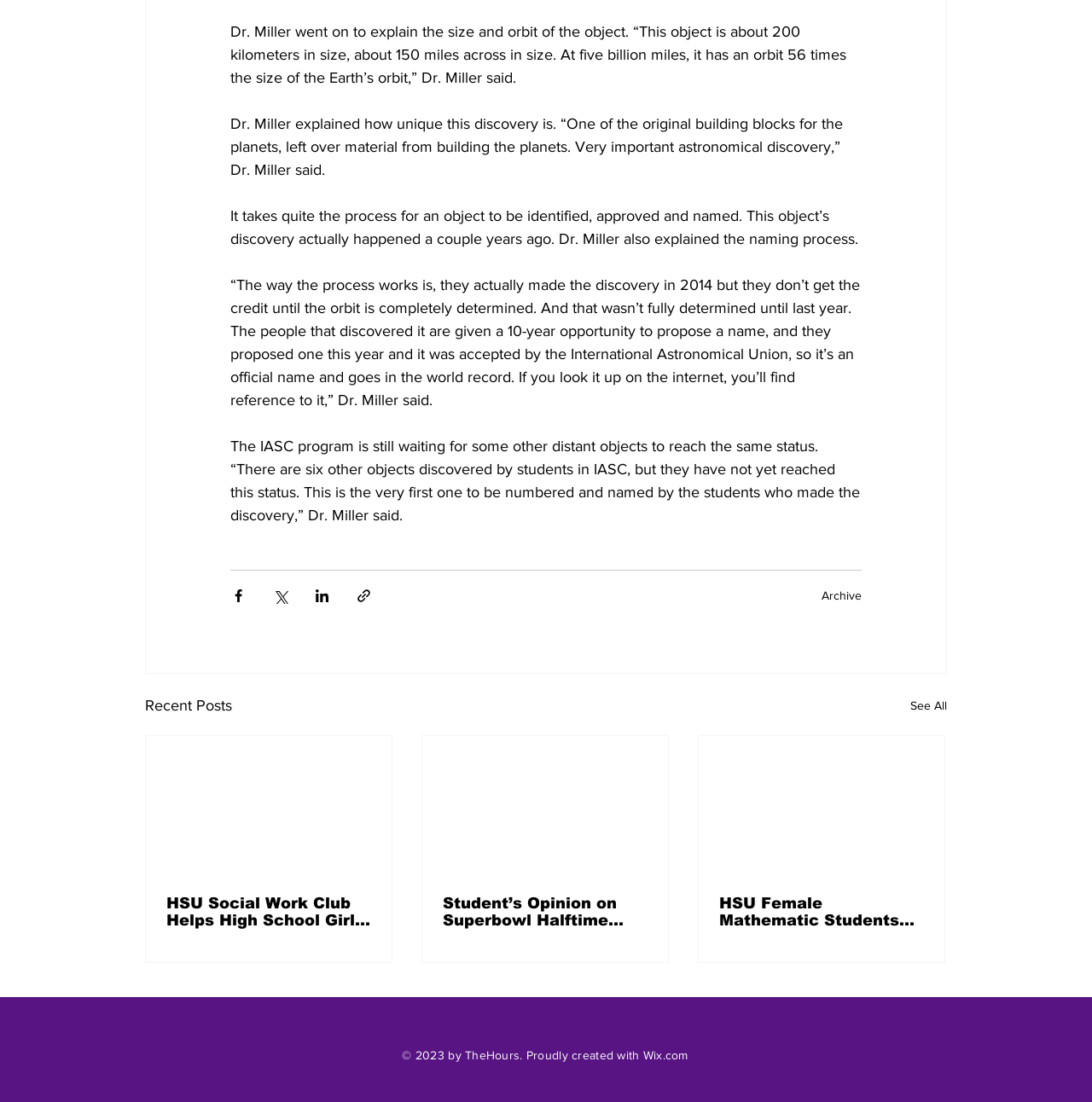Please identify the bounding box coordinates of the region to click in order to complete the task: "Check recent posts". The coordinates must be four float numbers between 0 and 1, specified as [left, top, right, bottom].

[0.133, 0.629, 0.212, 0.651]